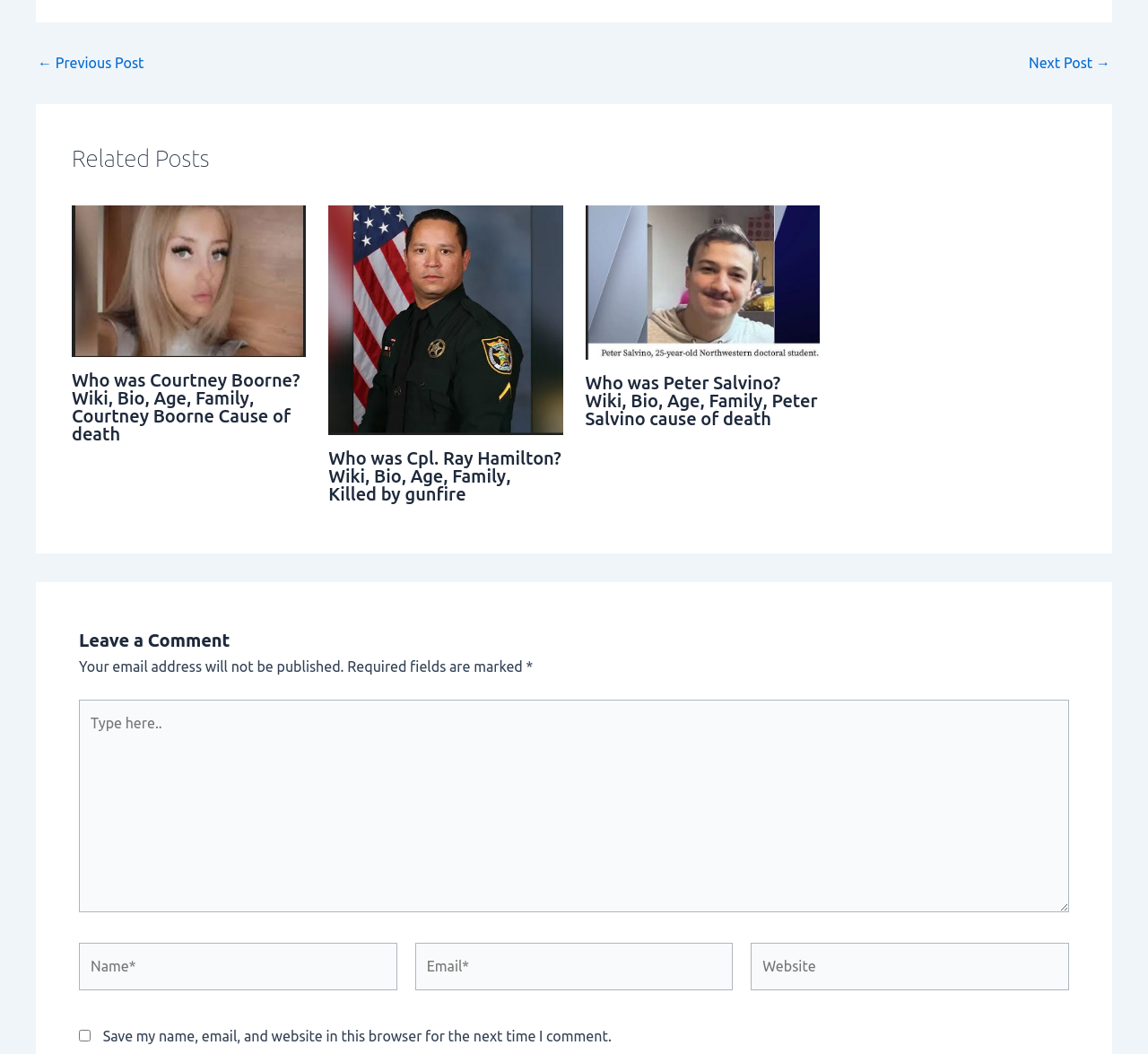Respond to the following question with a brief word or phrase:
Is the 'Website' field required in the comment form?

No